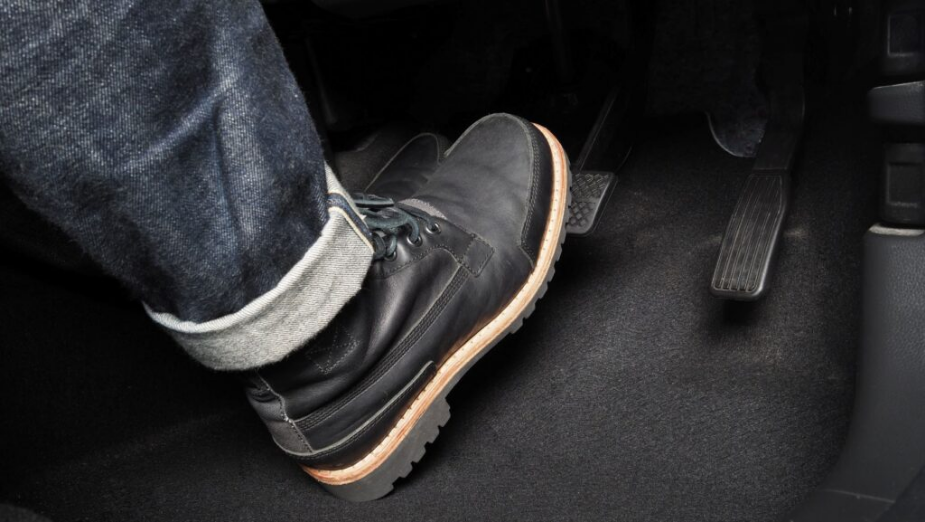Summarize the image with a detailed caption.

In this image, a driver is pressing down on the brake pedal in a vehicle. The focus is on a sturdy black boot, reflecting a practical choice for driving, paired with rolled-up denim jeans. The floor mat is dark, and the surrounding area shows the arrangement of the vehicle's pedals, highlighting the importance of braking in safe driving. This visual representation emphasizes the hands-on aspect of vehicle maintenance, particularly in relation to braking systems, which is crucial for vehicle safety and performance, as discussed in the accompanying article titled "When Should I Change the Brakes on My Vehicle?"